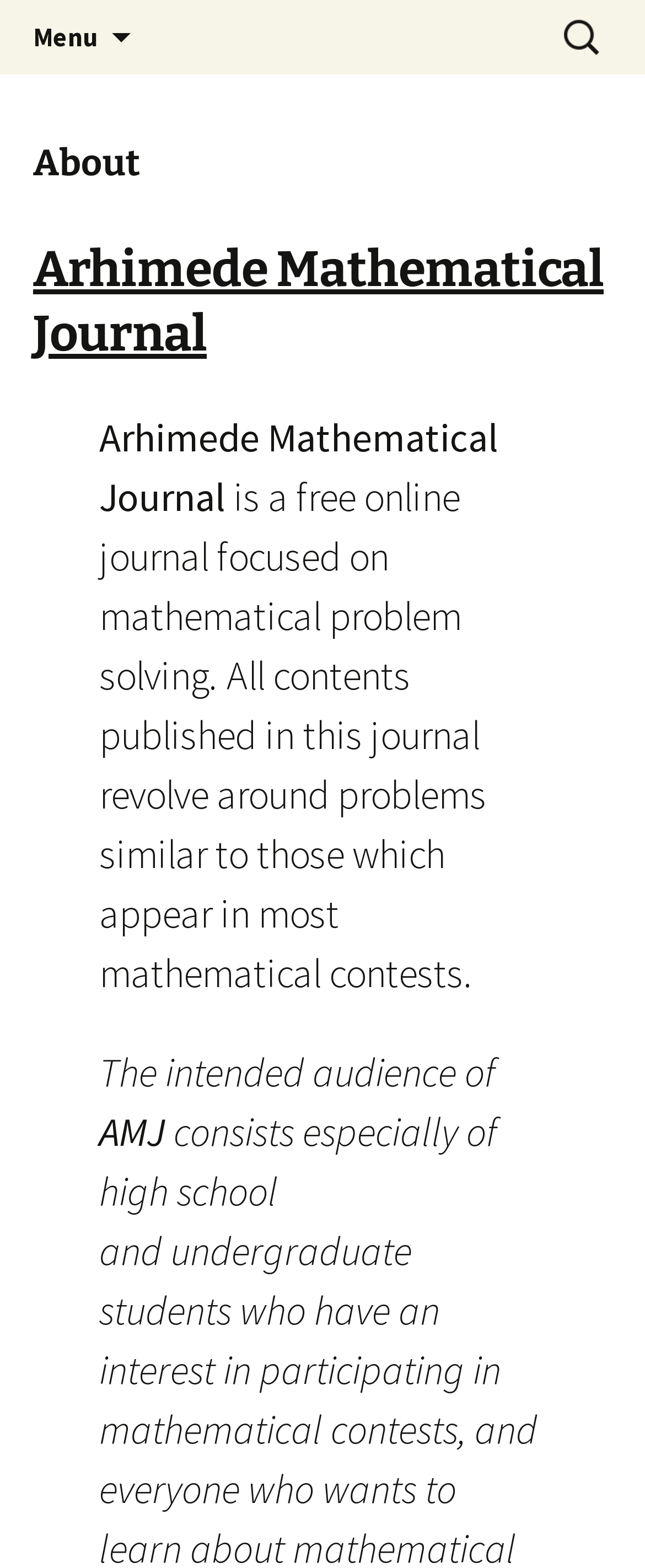Is the menu button expanded?
Using the image as a reference, give an elaborate response to the question.

The menu button's expanded state can be determined by checking its 'expanded' property, which is set to 'False', indicating that it is not expanded.